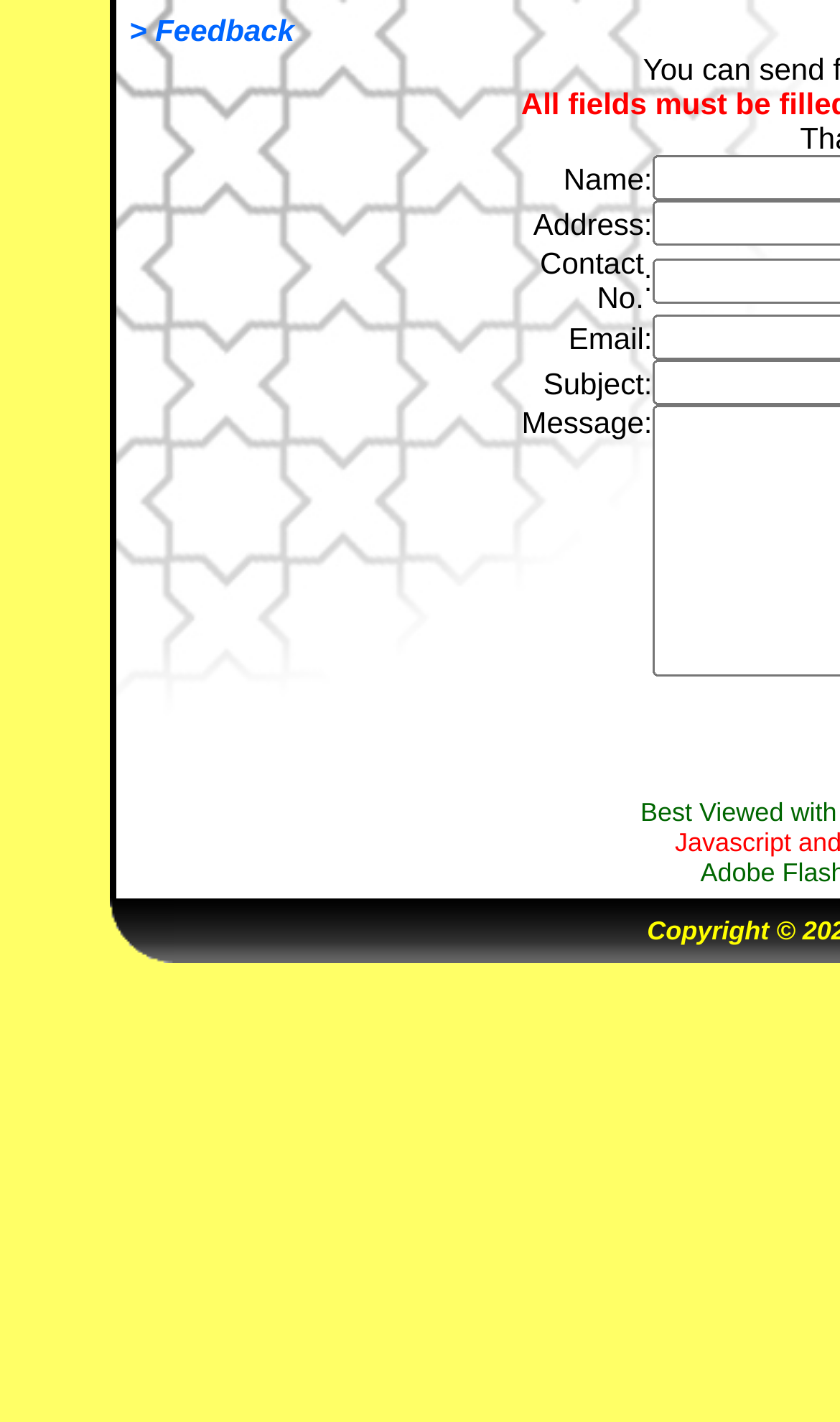What is the first field in the feedback form?
Using the visual information, reply with a single word or short phrase.

Name